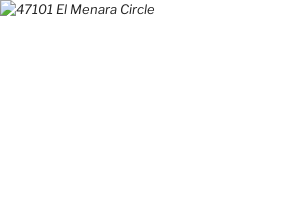Thoroughly describe the content and context of the image.

The image features the property located at **47101 El Menara Circle**. This property is part of a real estate listing highlighting its appealing location in Palm Desert, California. The community is nestled amidst picturesque surroundings, offering easy access to local amenities and attractions.

Accompanying text in the listing details includes the address and a brief description, emphasizing the property's desirable features such as three bedrooms, three bathrooms, and a spacious area of 2,197 square feet. The home boasts elevated, south-facing views of both mountains and a golf course, alongside a beautifully remodeled mid-century modern design. It is currently offered at a competitive price of **$495,000**, making it an attractive option for potential buyers looking for a blend of luxury and comfort in a sought-after location.